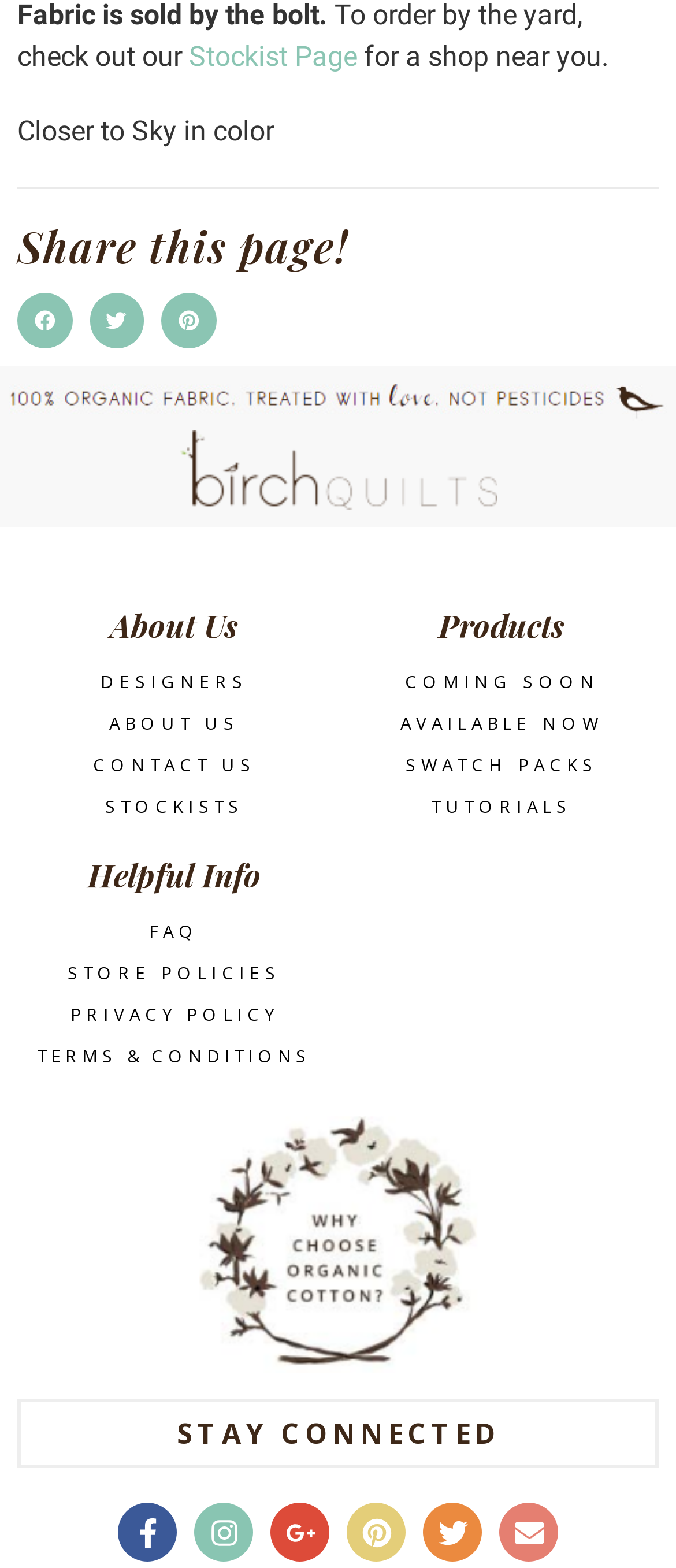Please find the bounding box coordinates of the element that you should click to achieve the following instruction: "Learn about designers". The coordinates should be presented as four float numbers between 0 and 1: [left, top, right, bottom].

[0.149, 0.429, 0.367, 0.44]